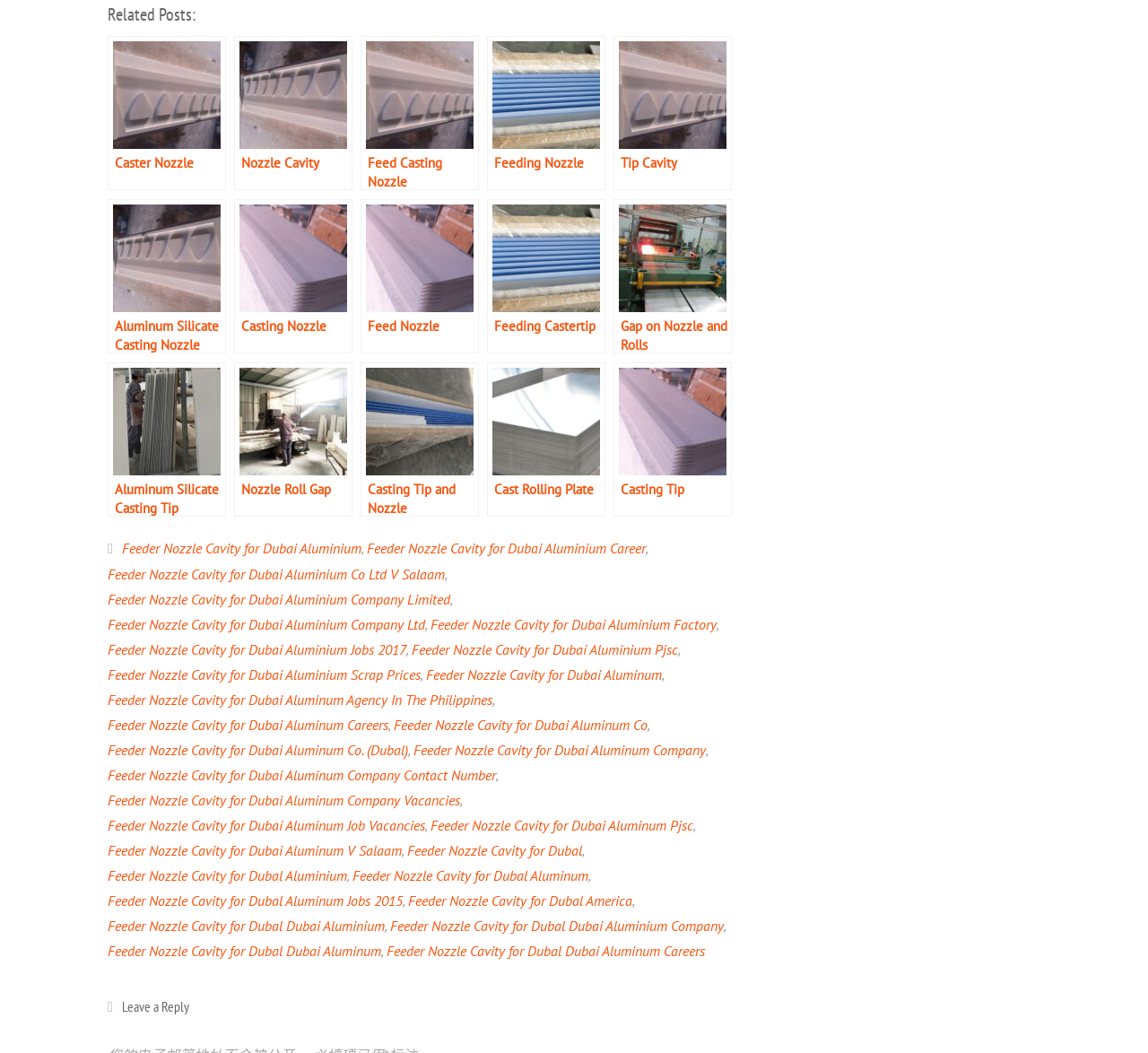Please determine the bounding box coordinates, formatted as (top-left x, top-left y, bottom-right x, bottom-right y), with all values as floating point numbers between 0 and 1. Identify the bounding box of the region described as: Feeding Nozzle

[0.424, 0.034, 0.527, 0.181]